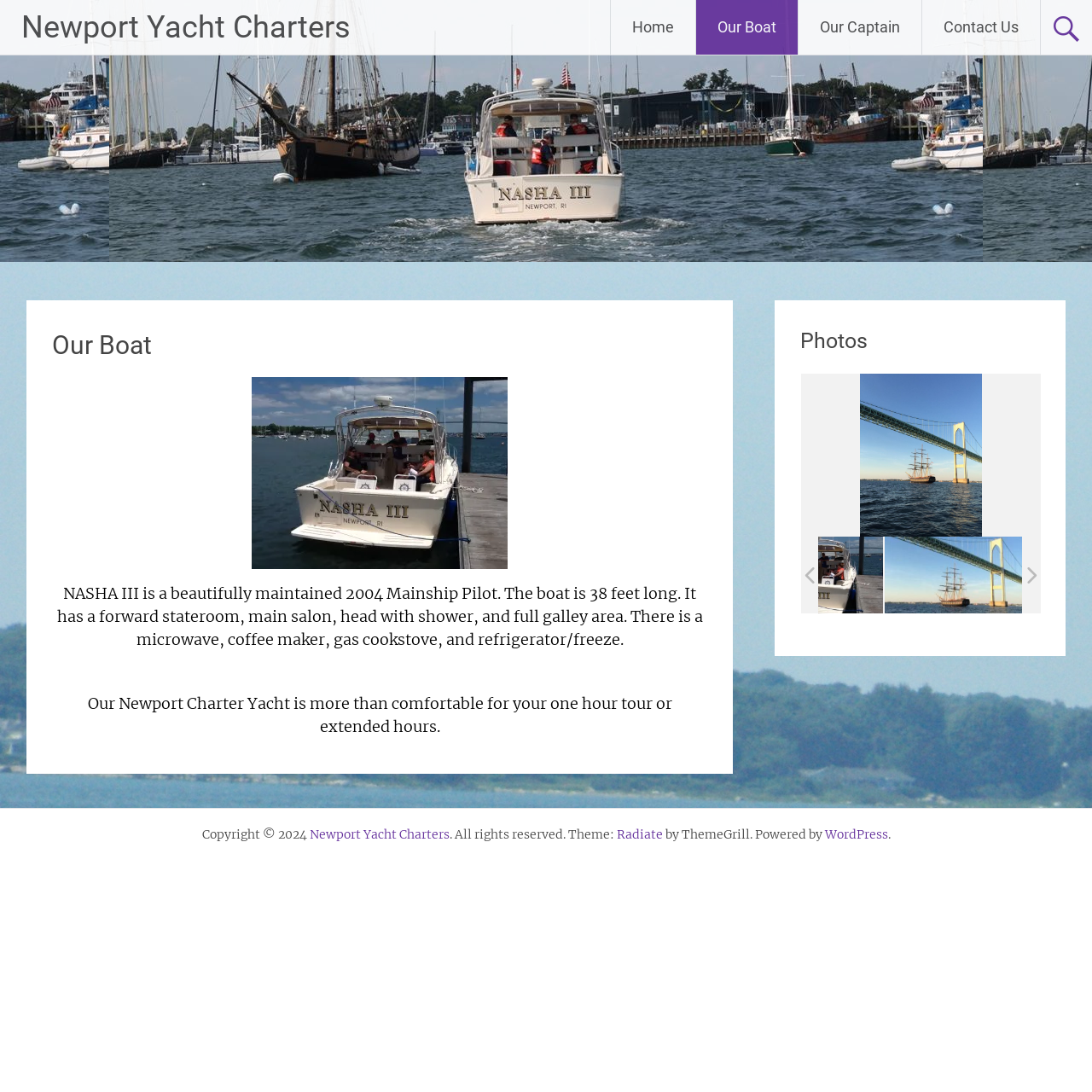Please identify the bounding box coordinates of the element's region that needs to be clicked to fulfill the following instruction: "Click on 'Home'". The bounding box coordinates should consist of four float numbers between 0 and 1, i.e., [left, top, right, bottom].

[0.559, 0.0, 0.637, 0.05]